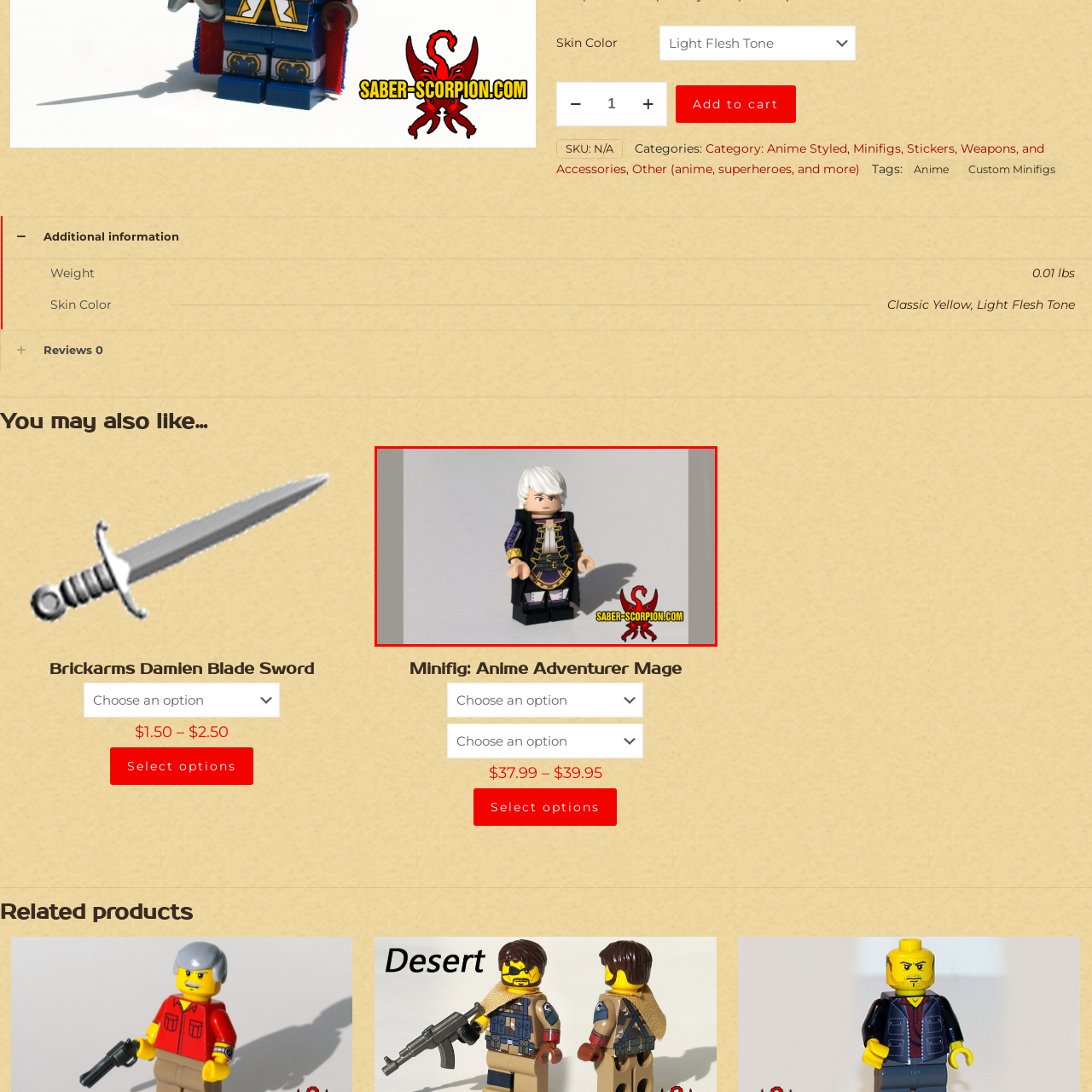Carefully look at the image inside the red box and answer the subsequent question in as much detail as possible, using the information from the image: 
What is the style of the minifigure's outfit?

The caption describes the minifigure's outfit as combining a long, dark coat with purple and gold accents, reflecting a magical and adventurous aesthetic, which suggests that the style of the outfit is indeed magical and adventurous.